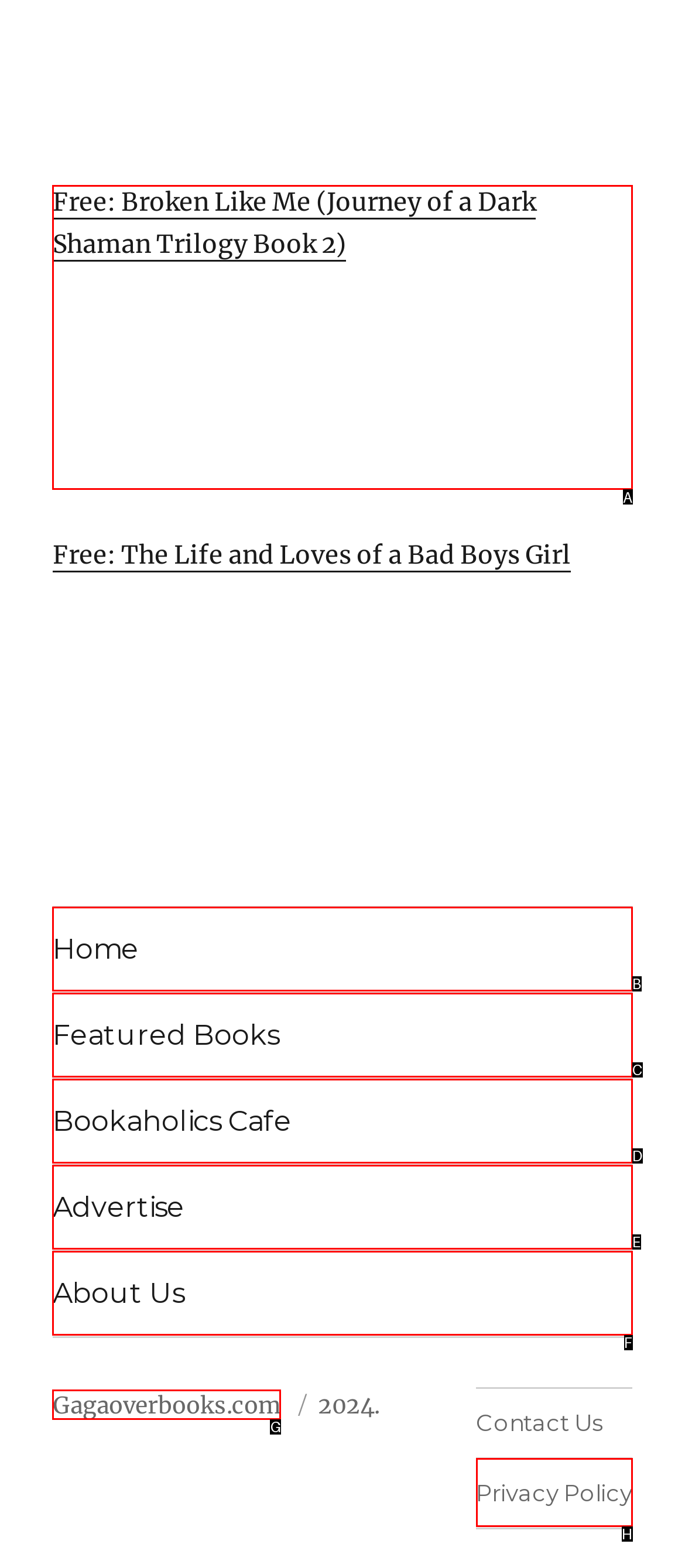From the given choices, identify the element that matches: Advertise
Answer with the letter of the selected option.

E